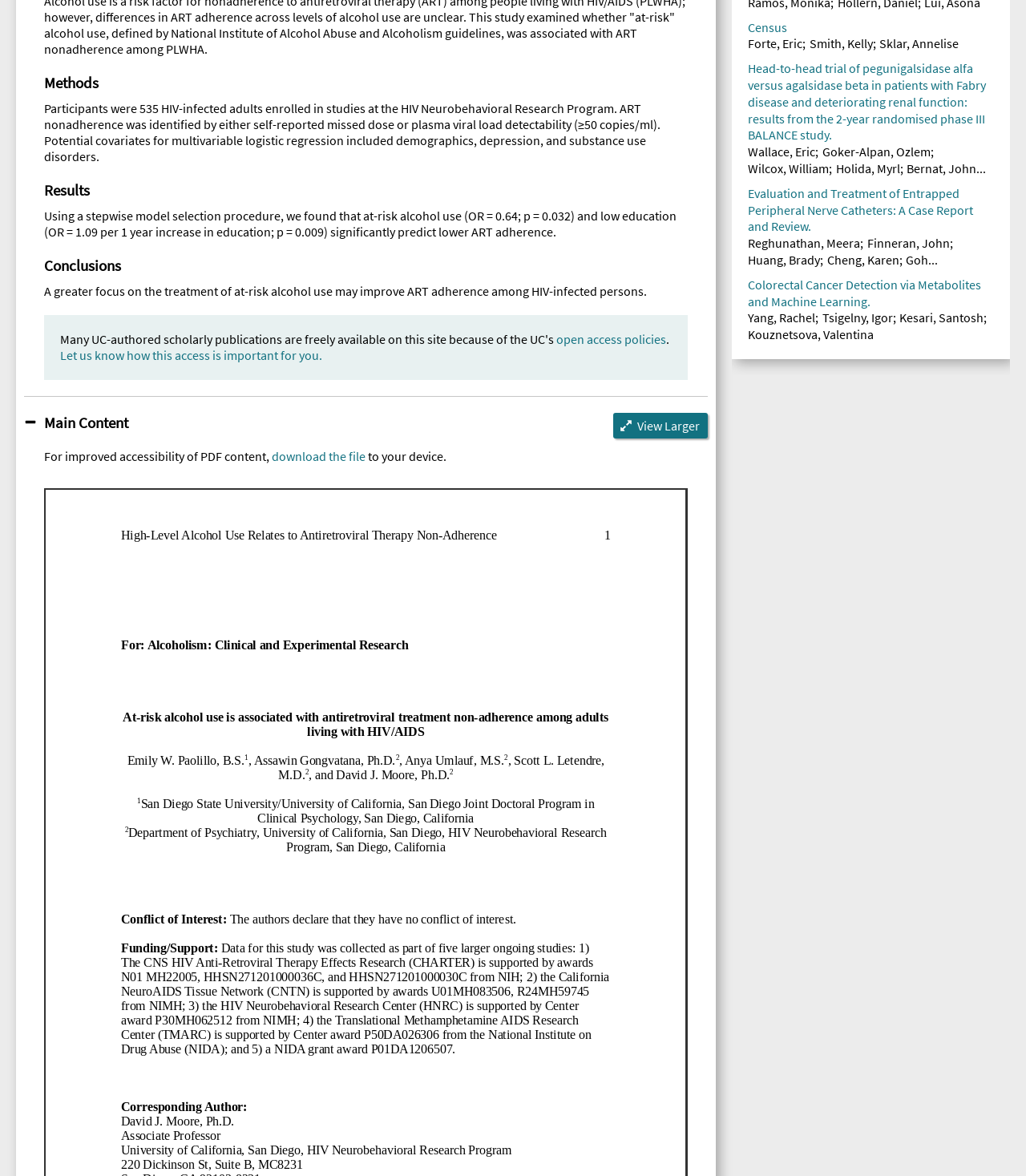Using the provided description: "open access policies", find the bounding box coordinates of the corresponding UI element. The output should be four float numbers between 0 and 1, in the format [left, top, right, bottom].

[0.542, 0.281, 0.649, 0.295]